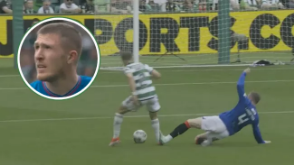What is the goalkeeper doing?
Deliver a detailed and extensive answer to the question.

The caption describes the goalkeeper as 'sprawled on the ground after making a desperate attempt to block the play', indicating that the goalkeeper is trying to stop the player from Celtic from advancing.